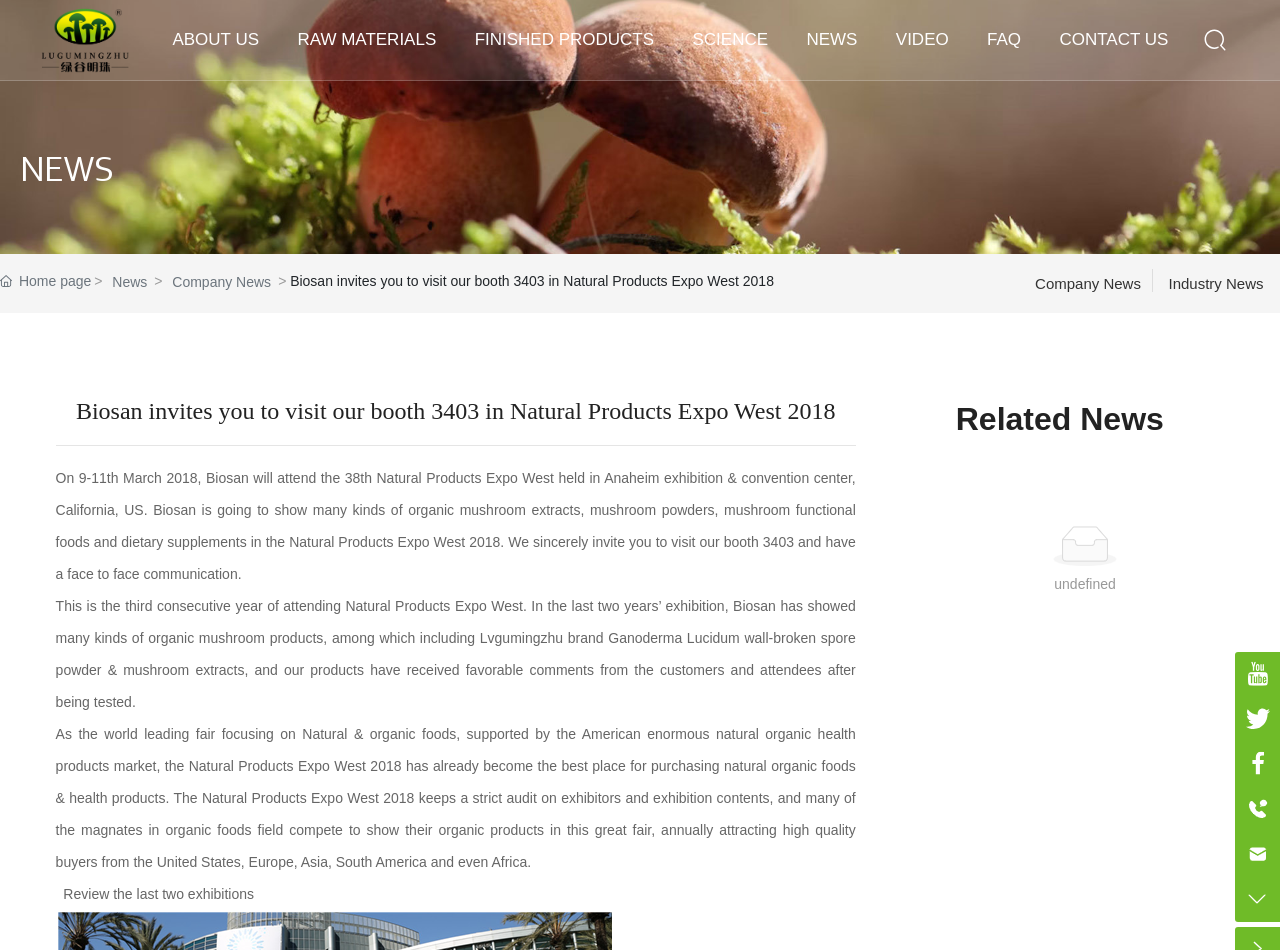Can you pinpoint the bounding box coordinates for the clickable element required for this instruction: "Check NEWS"? The coordinates should be four float numbers between 0 and 1, i.e., [left, top, right, bottom].

[0.016, 0.162, 0.088, 0.2]